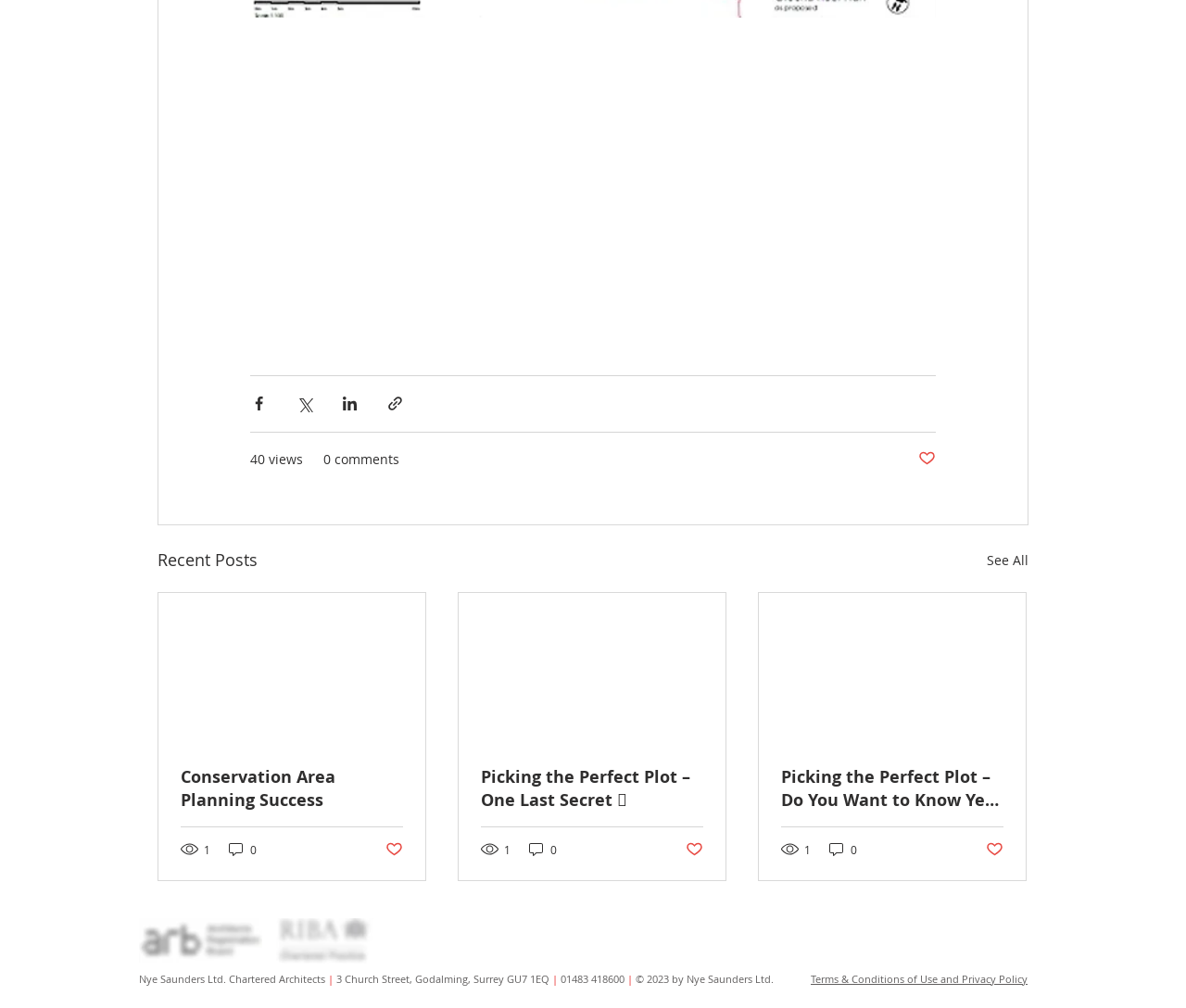What is the address of the company?
Using the information from the image, give a concise answer in one word or a short phrase.

3 Church Street, Godalming, Surrey GU7 1EQ